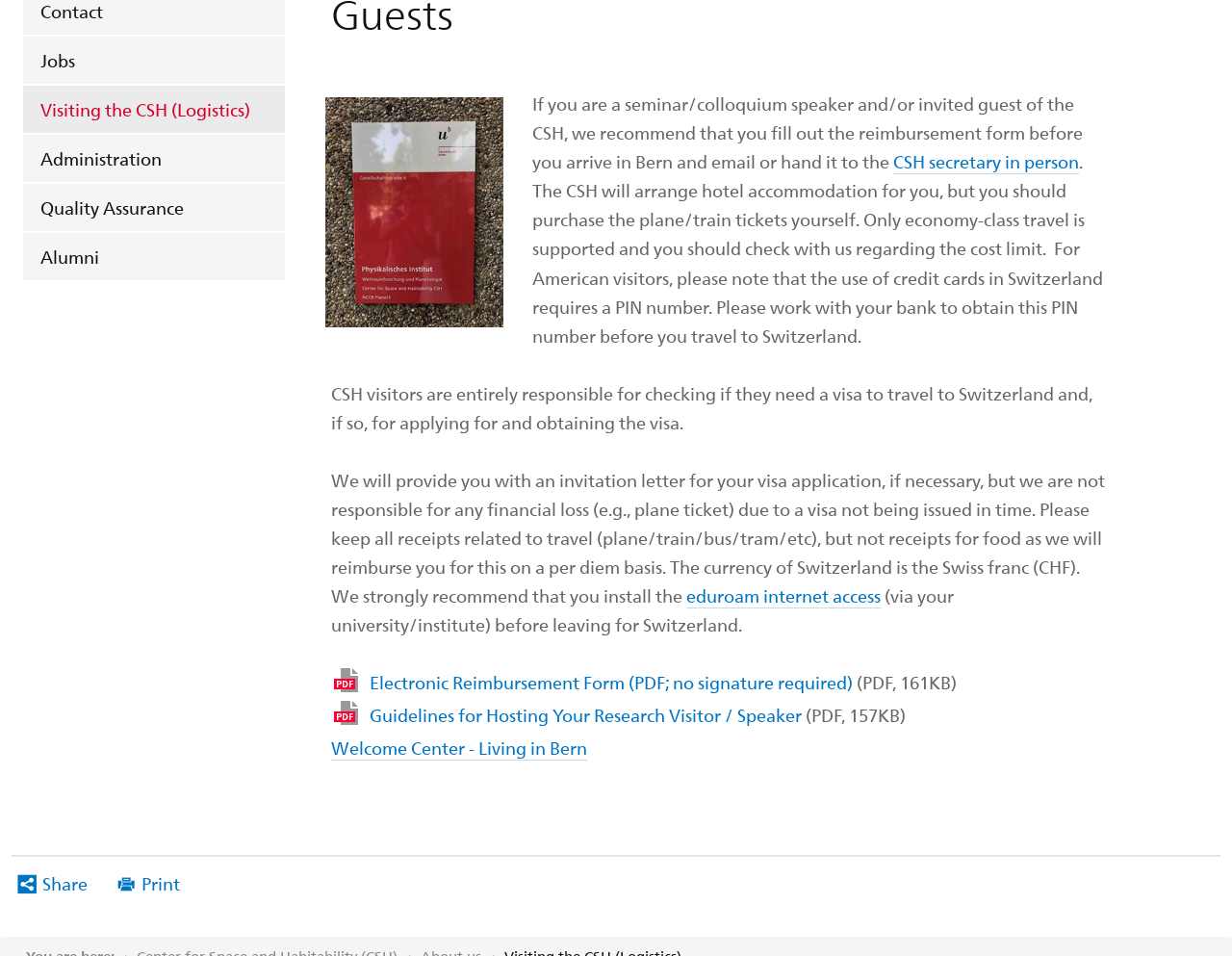Locate the bounding box of the UI element described by: "Quality Assurance" in the given webpage screenshot.

[0.019, 0.193, 0.231, 0.242]